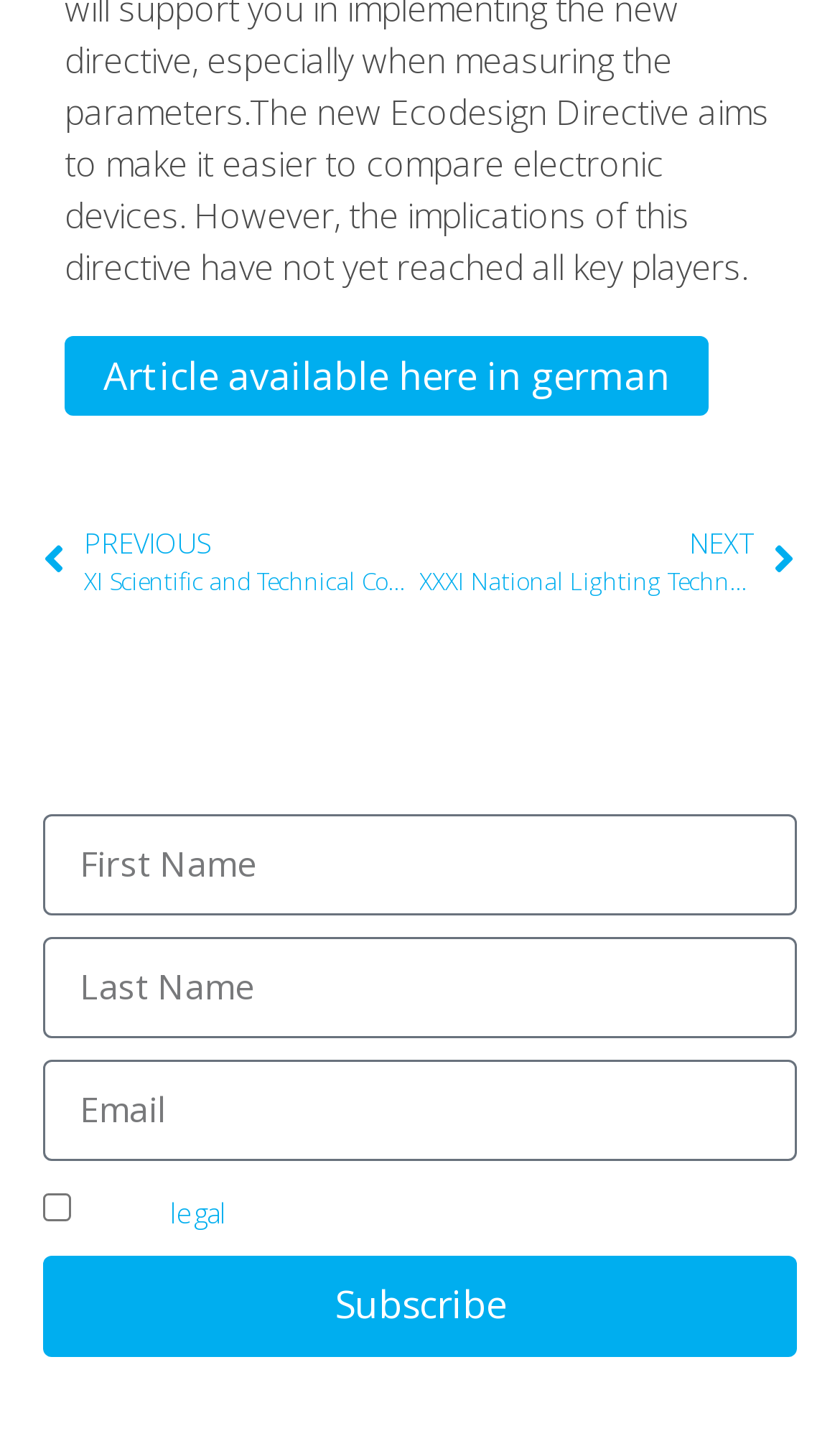Please find the bounding box for the UI element described by: "Subscribe".

[0.051, 0.871, 0.949, 0.941]